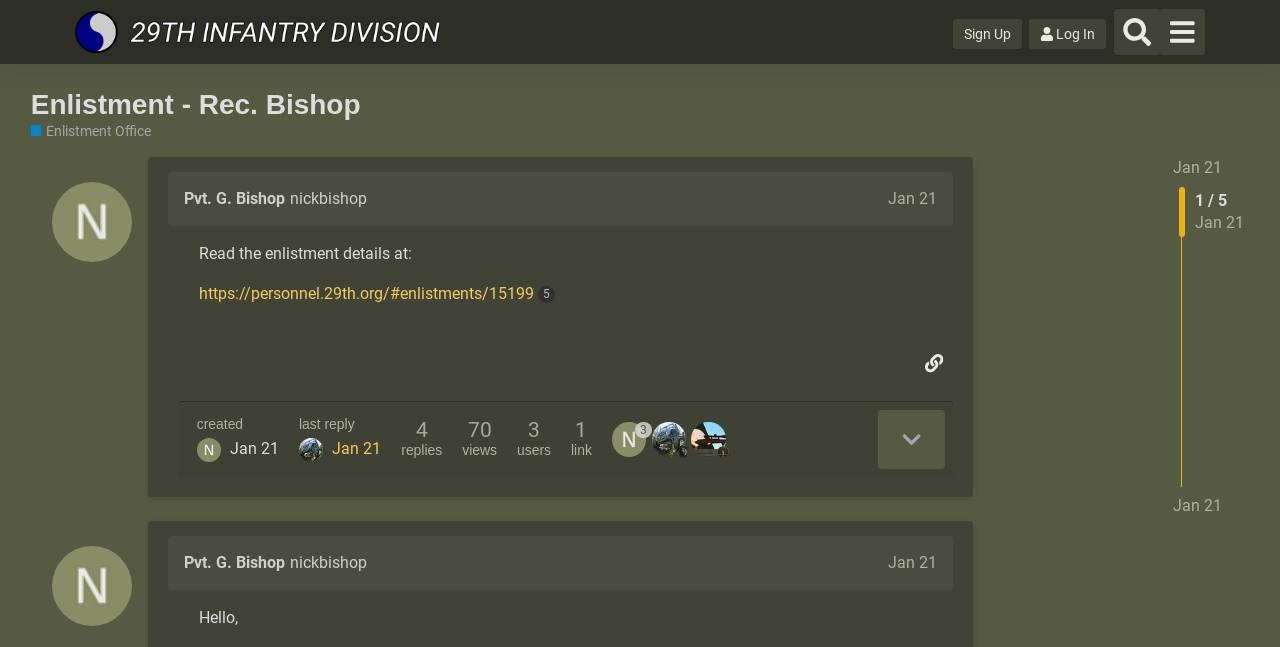Write a detailed summary of the webpage, including text, images, and layout.

This webpage is about an enlistment details page for Rec. Bishop in the 29th Infantry Division. At the top, there is a header section with a logo of the 29th Infantry Division on the left, followed by a "Sign Up" button, a "Log In" button, and a "Search" button on the right. Below the header, there is a large heading that reads "Enlistment - Rec. Bishop - Enlistment Office - 29th Infantry Division".

On the left side of the page, there is a section with a heading that reads "Pvt. G. Bishop nickbishop Jan 21". Below this heading, there is a text that reads "Read the enlistment details at: https://personnel.29th.org/#enlistments/15199". There are also several buttons and links, including a "share a link to this post" button and a link to the enlistment details page.

On the right side of the page, there are several sections with information about the post, including the number of replies, views, users, and links. There are also links to other users, such as EP3S1 and EP4S1, with their respective icons.

At the bottom of the page, there is another section with a heading that reads "Pvt. G. Bishop nickbishop Jan 21", which appears to be a duplicate of the section above.